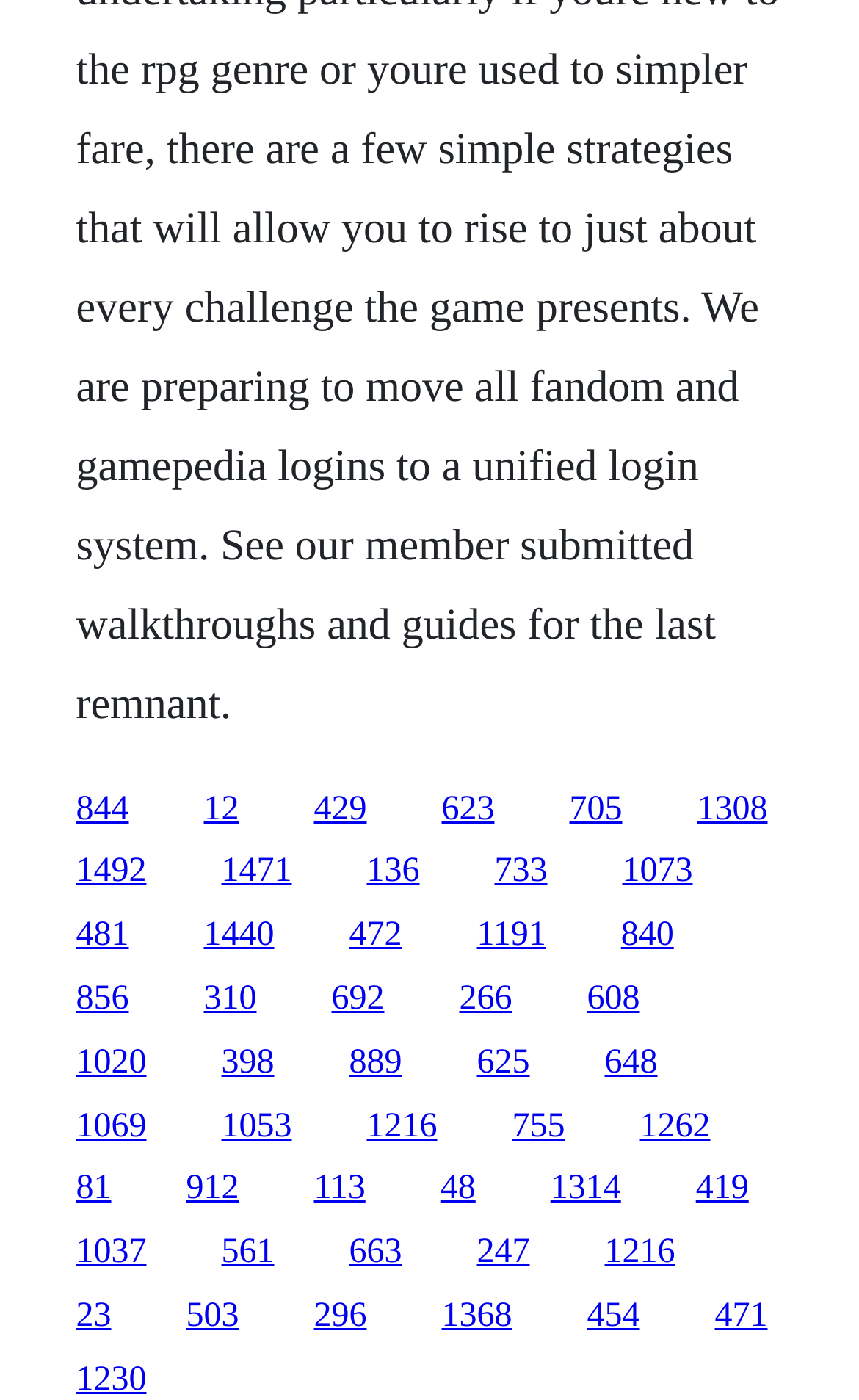Find the bounding box coordinates of the element's region that should be clicked in order to follow the given instruction: "click the link in the middle". The coordinates should consist of four float numbers between 0 and 1, i.e., [left, top, right, bottom].

[0.427, 0.609, 0.488, 0.636]